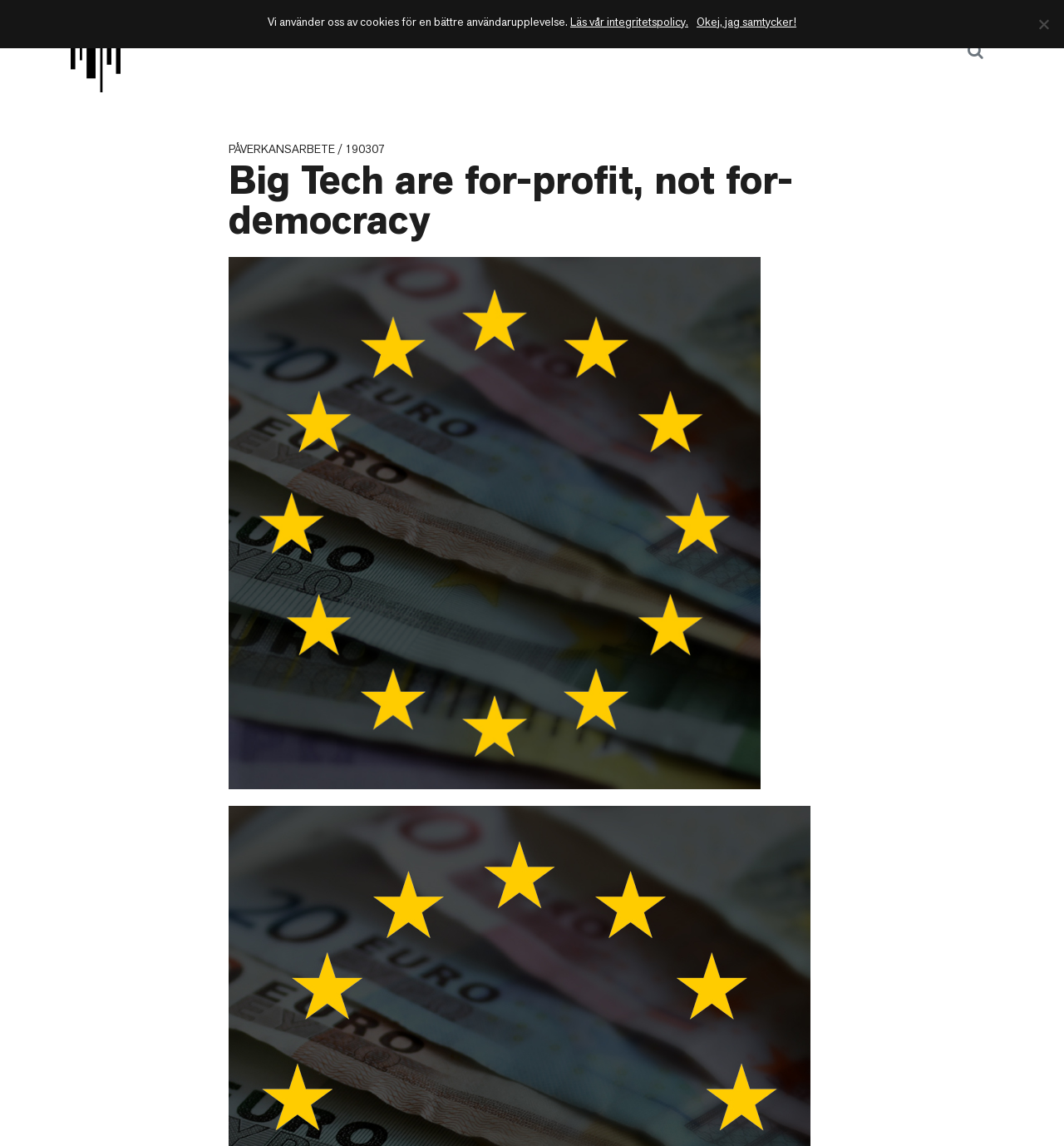Determine the bounding box coordinates of the clickable region to execute the instruction: "Search for something". The coordinates should be four float numbers between 0 and 1, denoted as [left, top, right, bottom].

[0.9, 0.029, 0.934, 0.06]